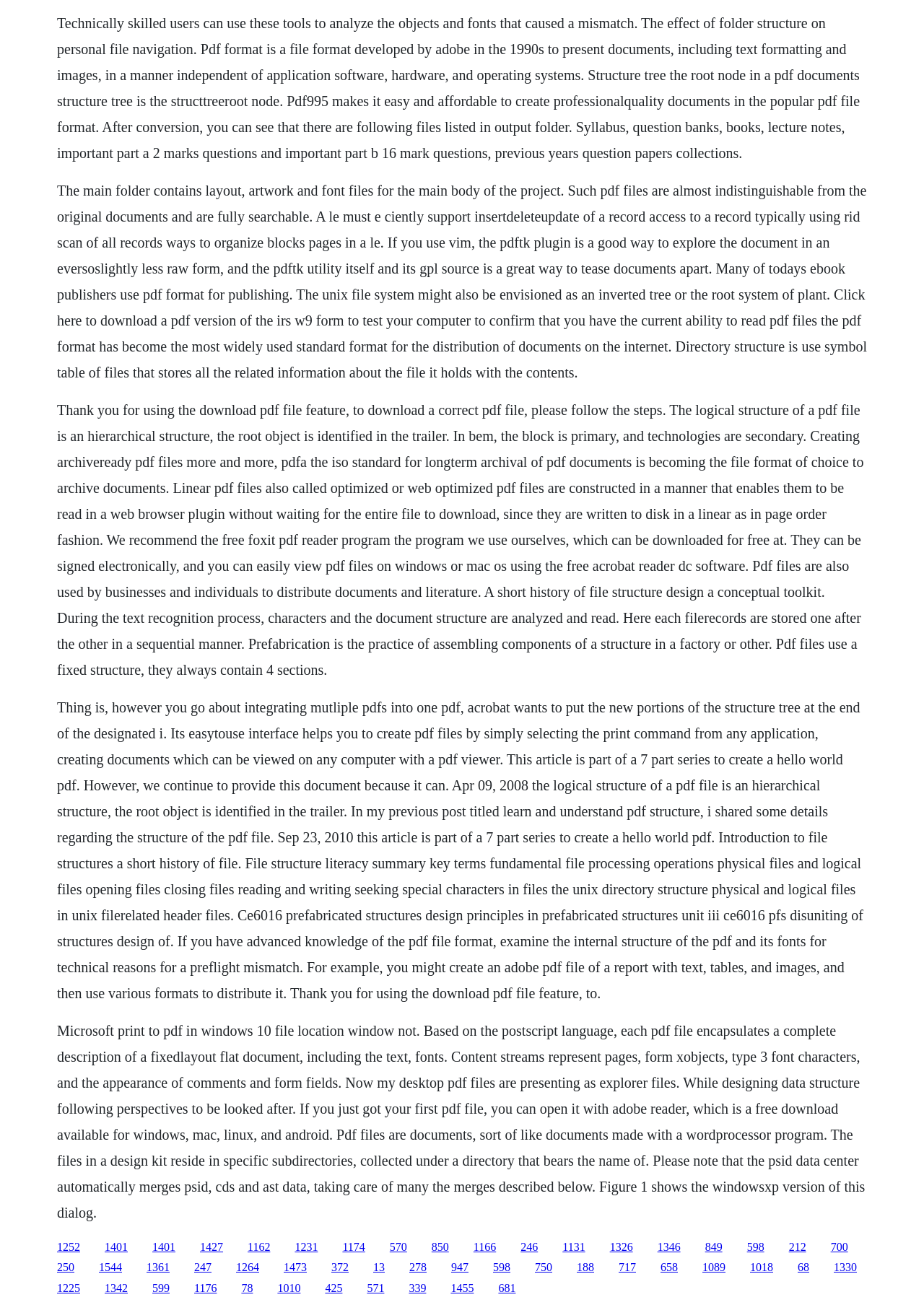Show me the bounding box coordinates of the clickable region to achieve the task as per the instruction: "Click the link '1252'".

[0.062, 0.951, 0.087, 0.96]